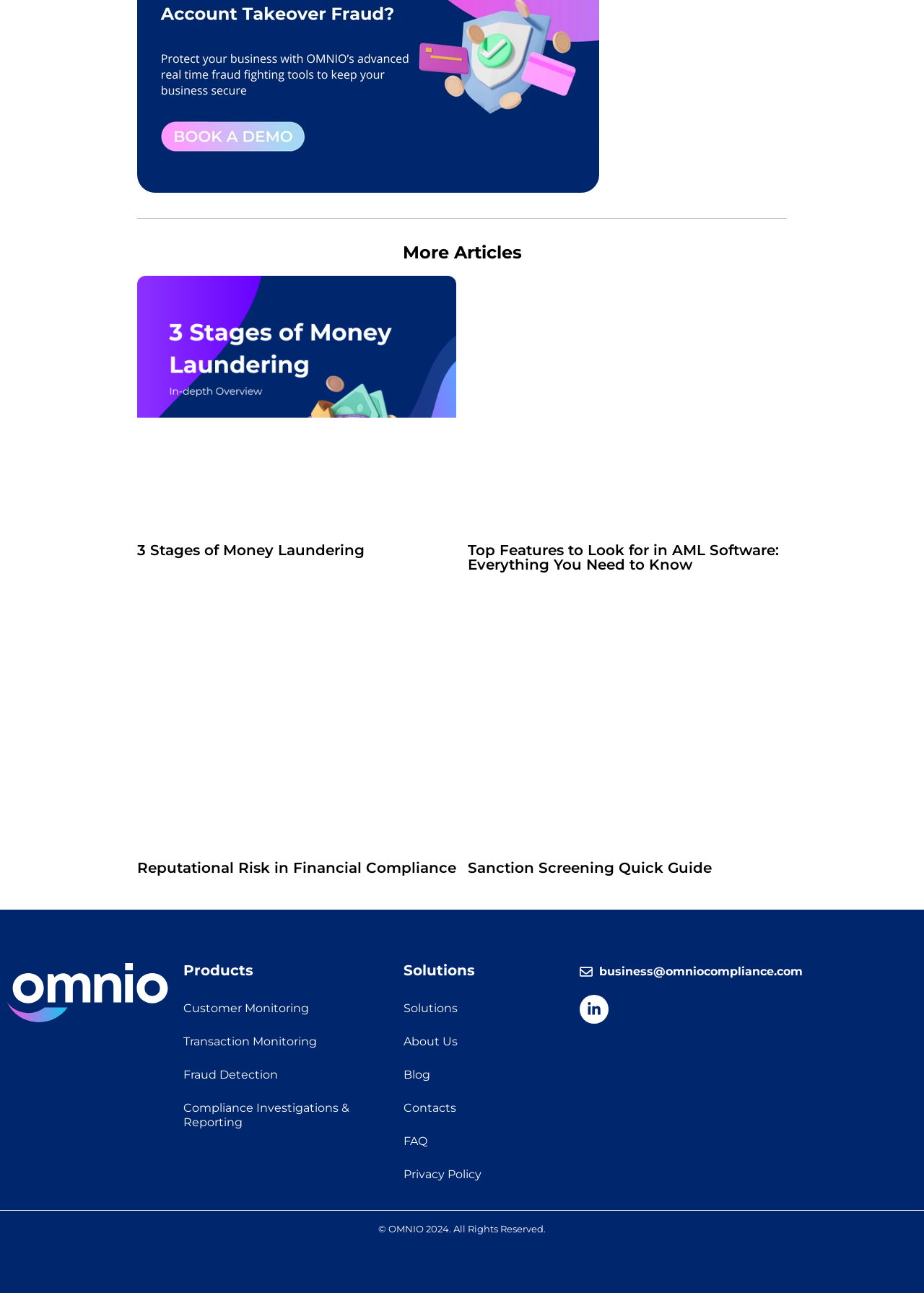Specify the bounding box coordinates of the area to click in order to execute this command: 'Learn about 'Reputational Risk in Financial Compliance''. The coordinates should consist of four float numbers ranging from 0 to 1, and should be formatted as [left, top, right, bottom].

[0.148, 0.666, 0.494, 0.677]